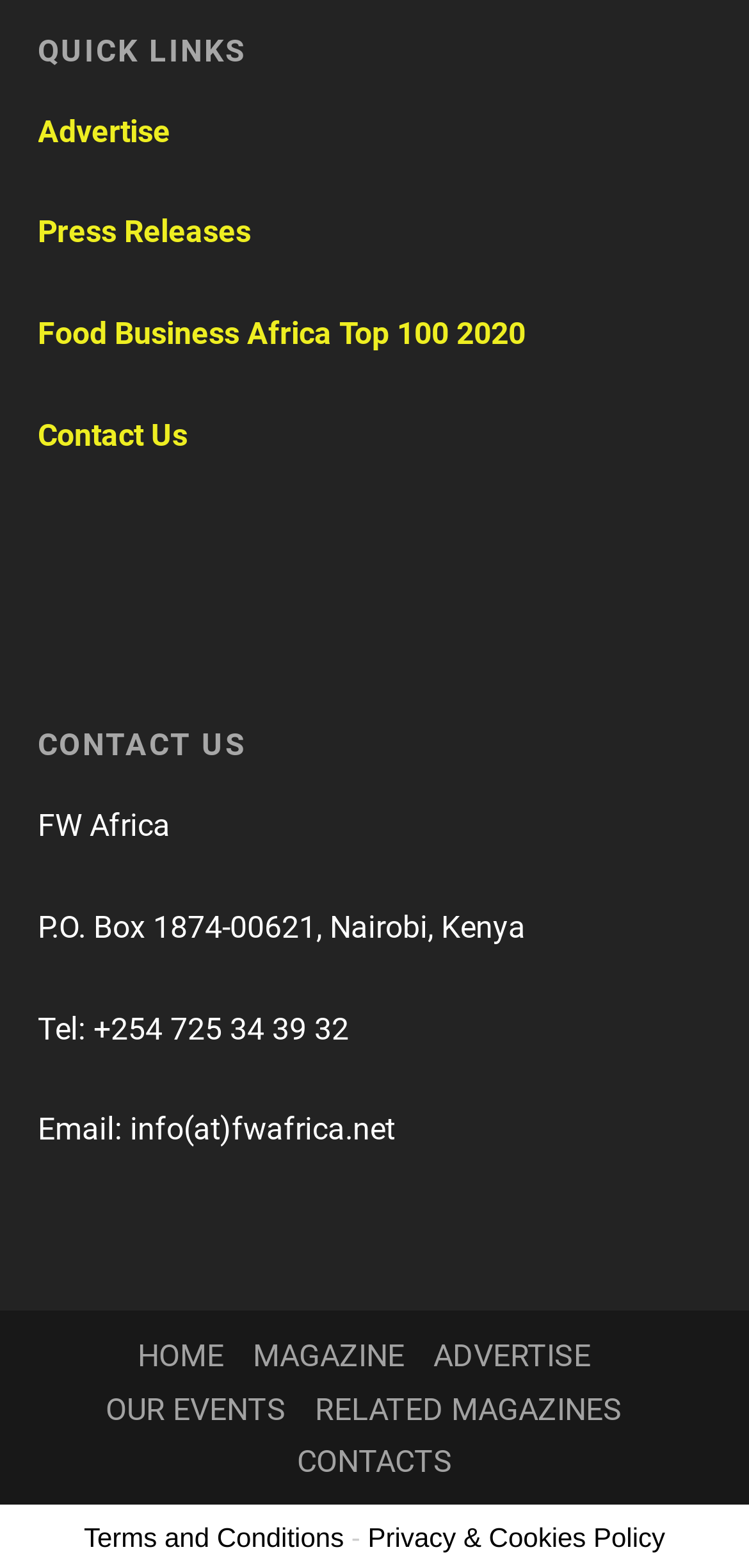Identify the bounding box coordinates of the region that should be clicked to execute the following instruction: "Go to Press Releases".

[0.05, 0.136, 0.335, 0.16]